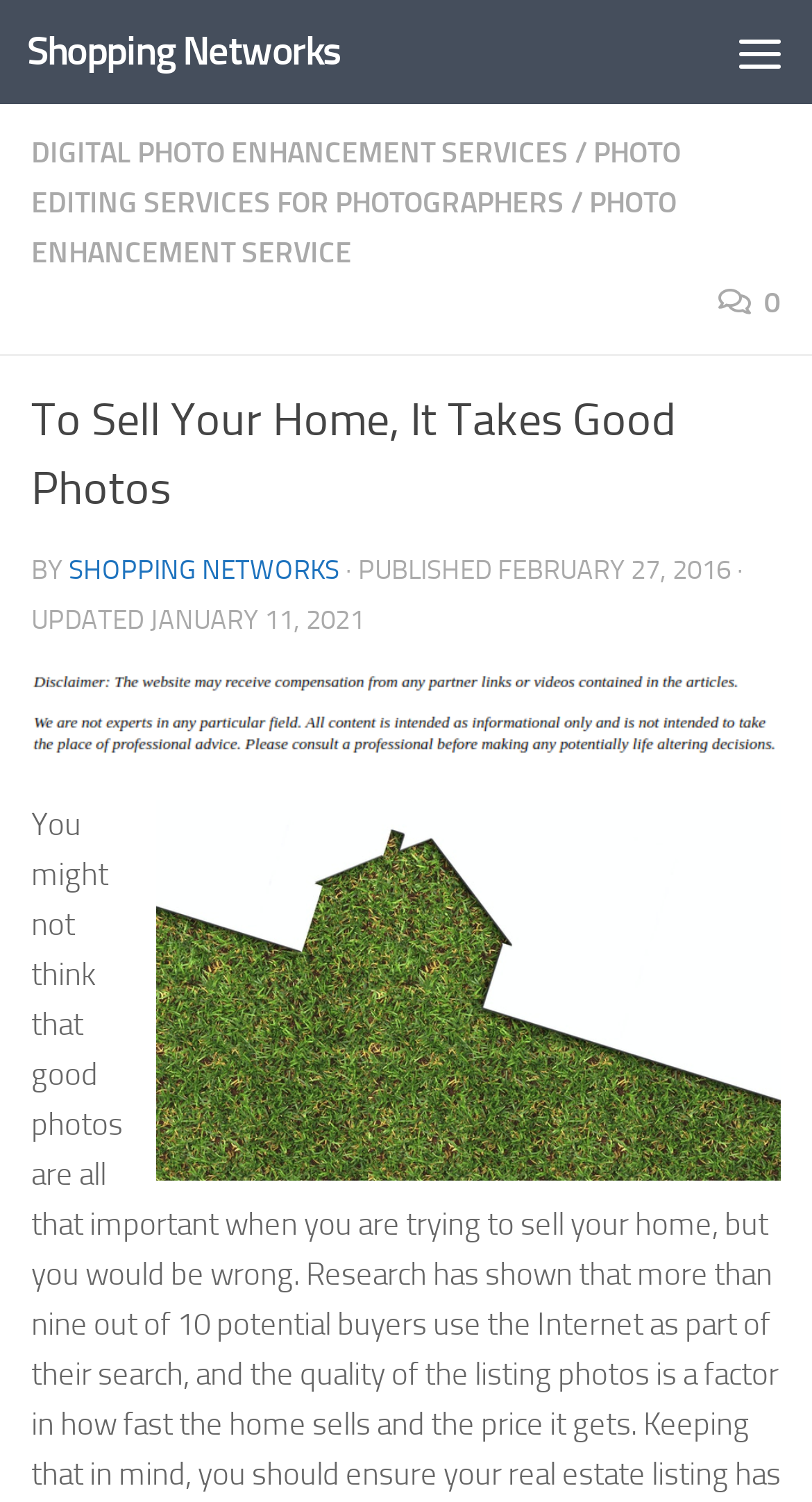For the given element description 0, determine the bounding box coordinates of the UI element. The coordinates should follow the format (top-left x, top-left y, bottom-right x, bottom-right y) and be within the range of 0 to 1.

[0.885, 0.19, 0.962, 0.213]